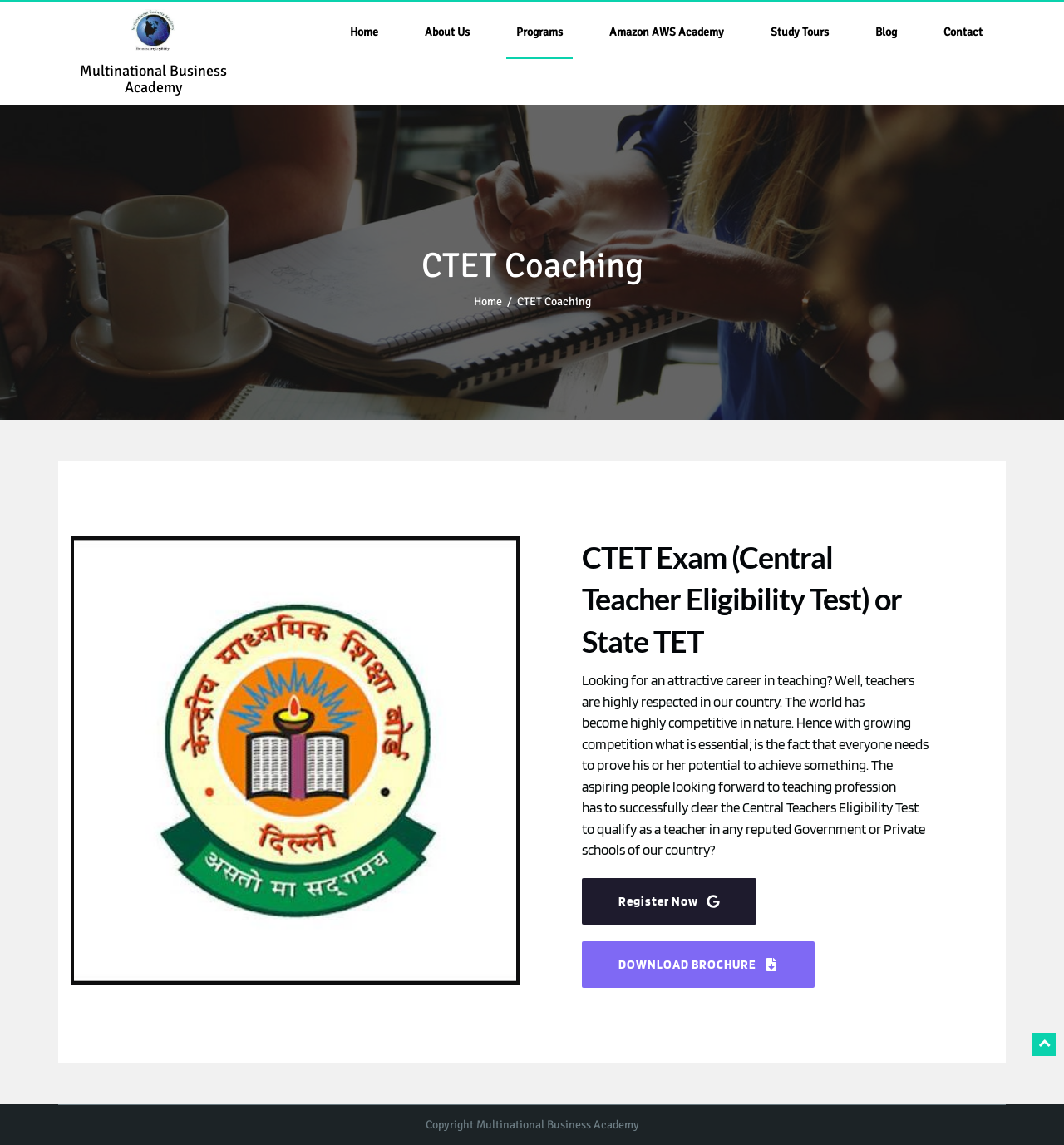What is the purpose of the CTET Exam?
Ensure your answer is thorough and detailed.

According to the webpage, the CTET Exam is required to qualify as a teacher in any reputed Government or Private schools of our country, as mentioned in the paragraph starting with 'Looking for an attractive career in teaching?'.